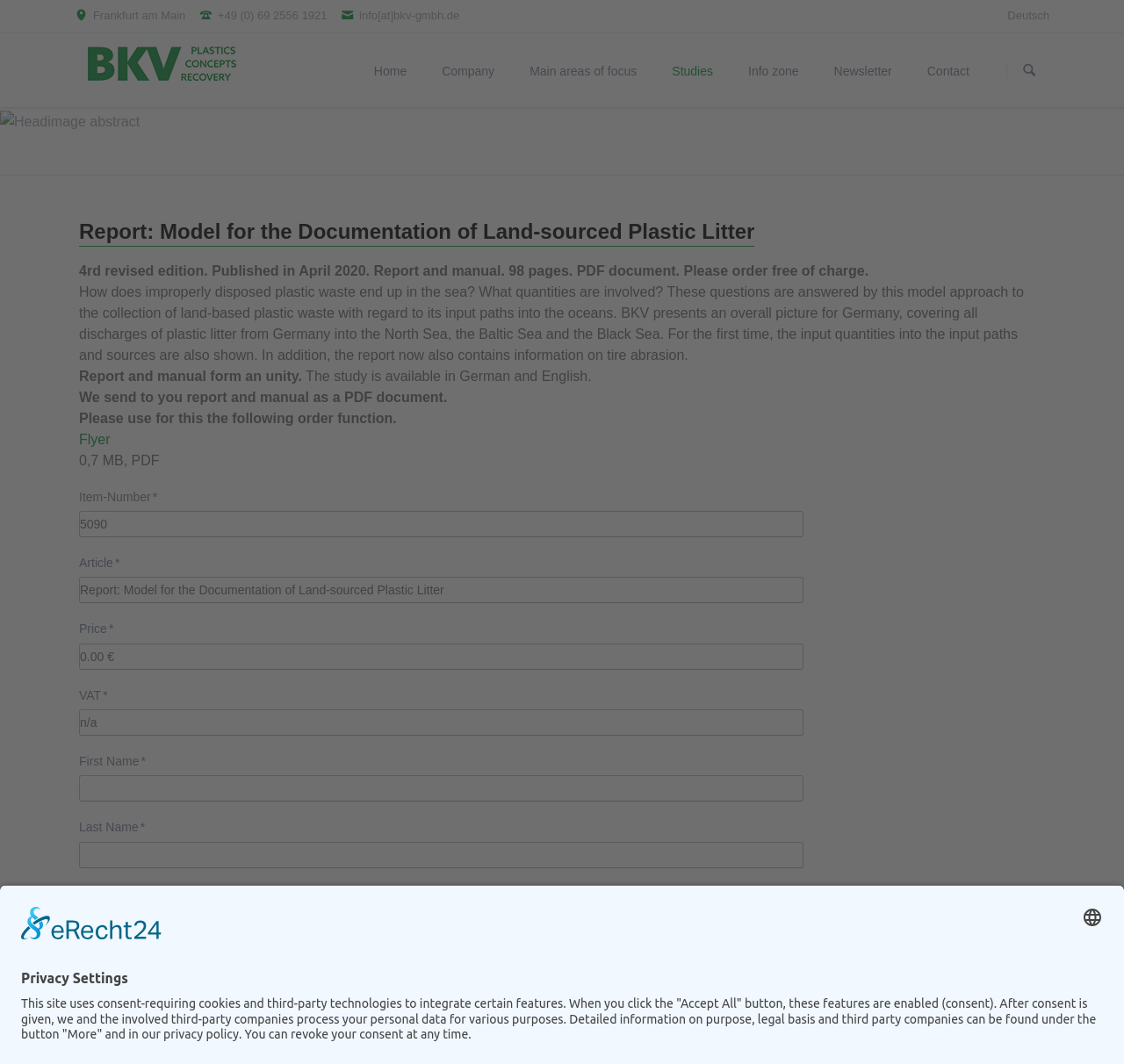Given the element description Standardisation, predict the bounding box coordinates for the UI element in the webpage screenshot. The format should be (top-left x, top-left y, bottom-right x, bottom-right y), and the values should be between 0 and 1.

[0.463, 0.241, 0.604, 0.264]